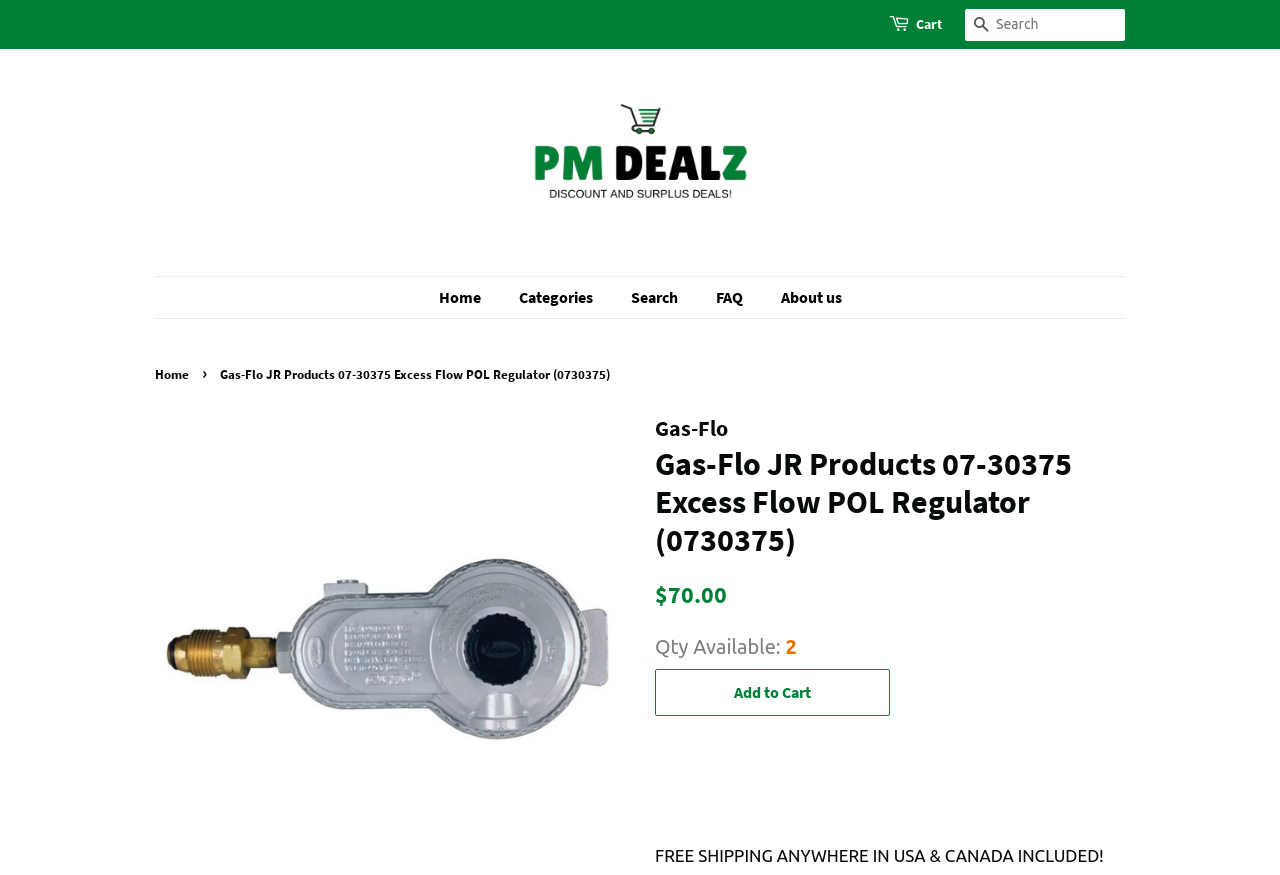Provide an in-depth caption for the contents of the webpage.

This webpage is about a product, specifically the Gas-Flo JR Products 07-30375 Excess Flow POL Regulator (0730375), sold by PM Dealz. At the top of the page, there is a navigation bar with links to the cart, search function, and other pages. The search function is located on the right side of the navigation bar and consists of a search box and a "Search" button.

Below the navigation bar, there is a logo of PM Dealz, which is an image. Underneath the logo, there are links to the home page, categories, search, FAQ, and about us pages.

The main content of the page is divided into two sections. On the left side, there is a breadcrumbs navigation section that shows the path from the home page to the current product page. On the right side, there is a section that displays the product information, including the product name, regular price, quantity available, and a call-to-action button to add the product to the cart.

The product name, "Gas-Flo JR Products 07-30375 Excess Flow POL Regulator (0730375)", is displayed prominently in a heading. Below the product name, there is a section that shows the regular price of the product, which is $70.00. The quantity available is displayed as 2. The "Add to Cart" button is located below the product information.

At the bottom of the page, there is a notice that says "FREE SHIPPING ANYWHERE IN USA & CANADA INCLUDED!", which is likely a promotional message.